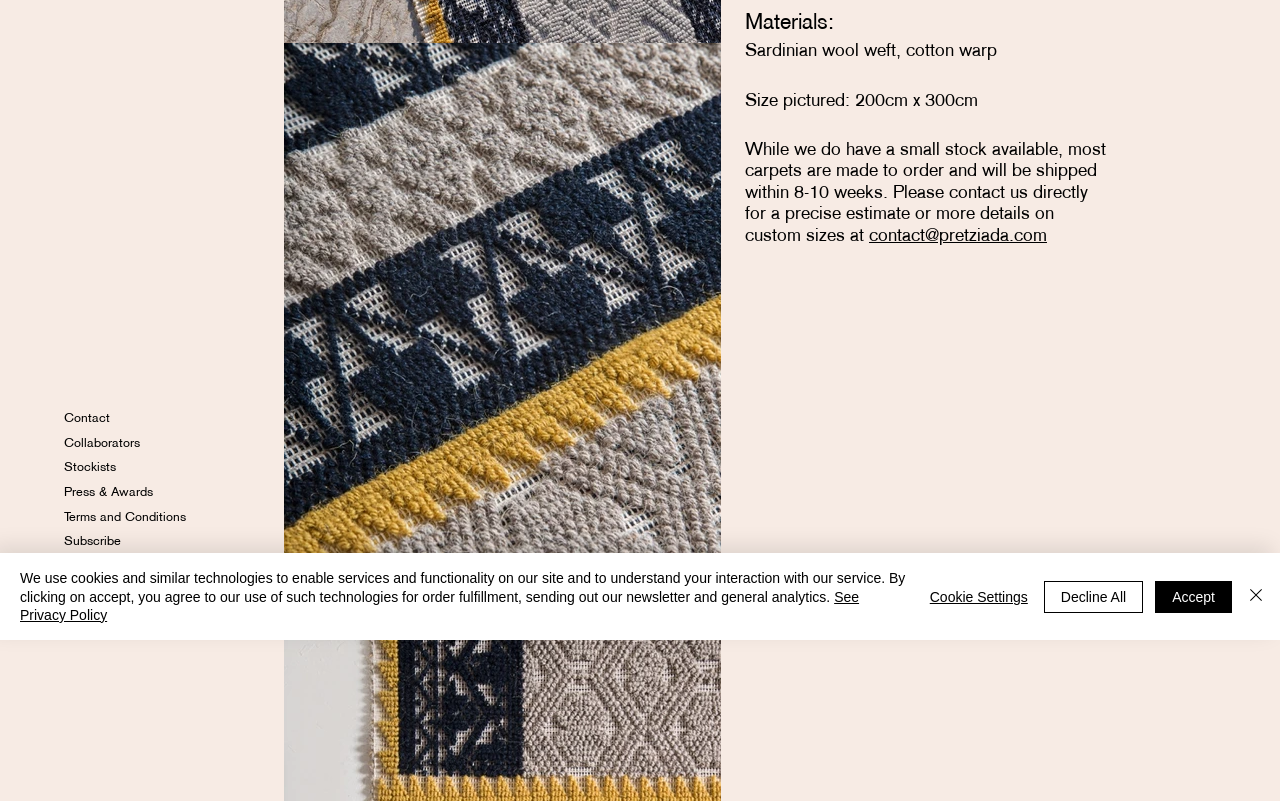Using the provided element description, identify the bounding box coordinates as (top-left x, top-left y, bottom-right x, bottom-right y). Ensure all values are between 0 and 1. Description: contact@pretziada.com

[0.679, 0.28, 0.818, 0.307]